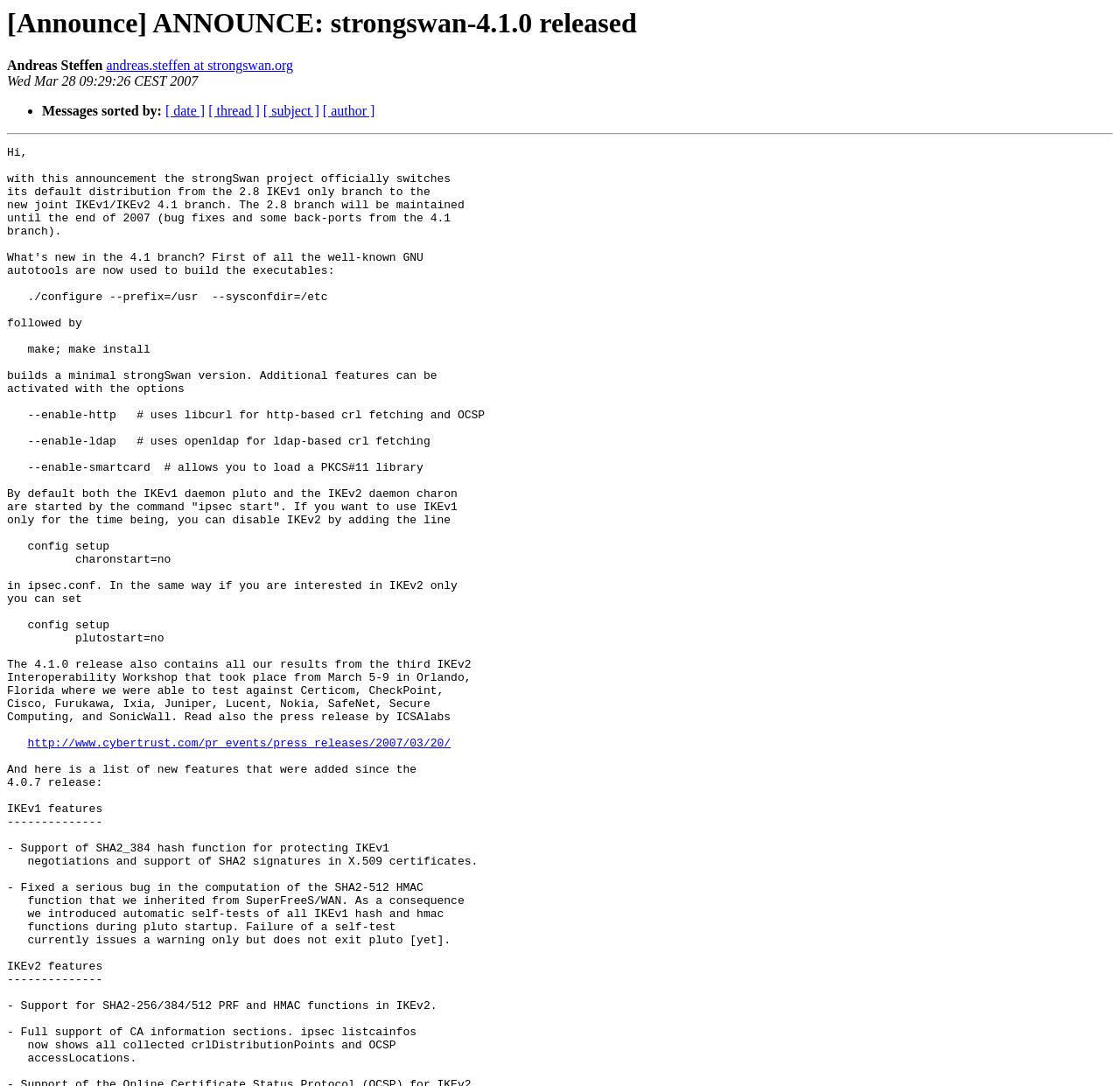Extract the bounding box coordinates for the UI element described as: "http://www.cybertrust.com/pr_events/press_releases/2007/03/20/".

[0.025, 0.679, 0.404, 0.691]